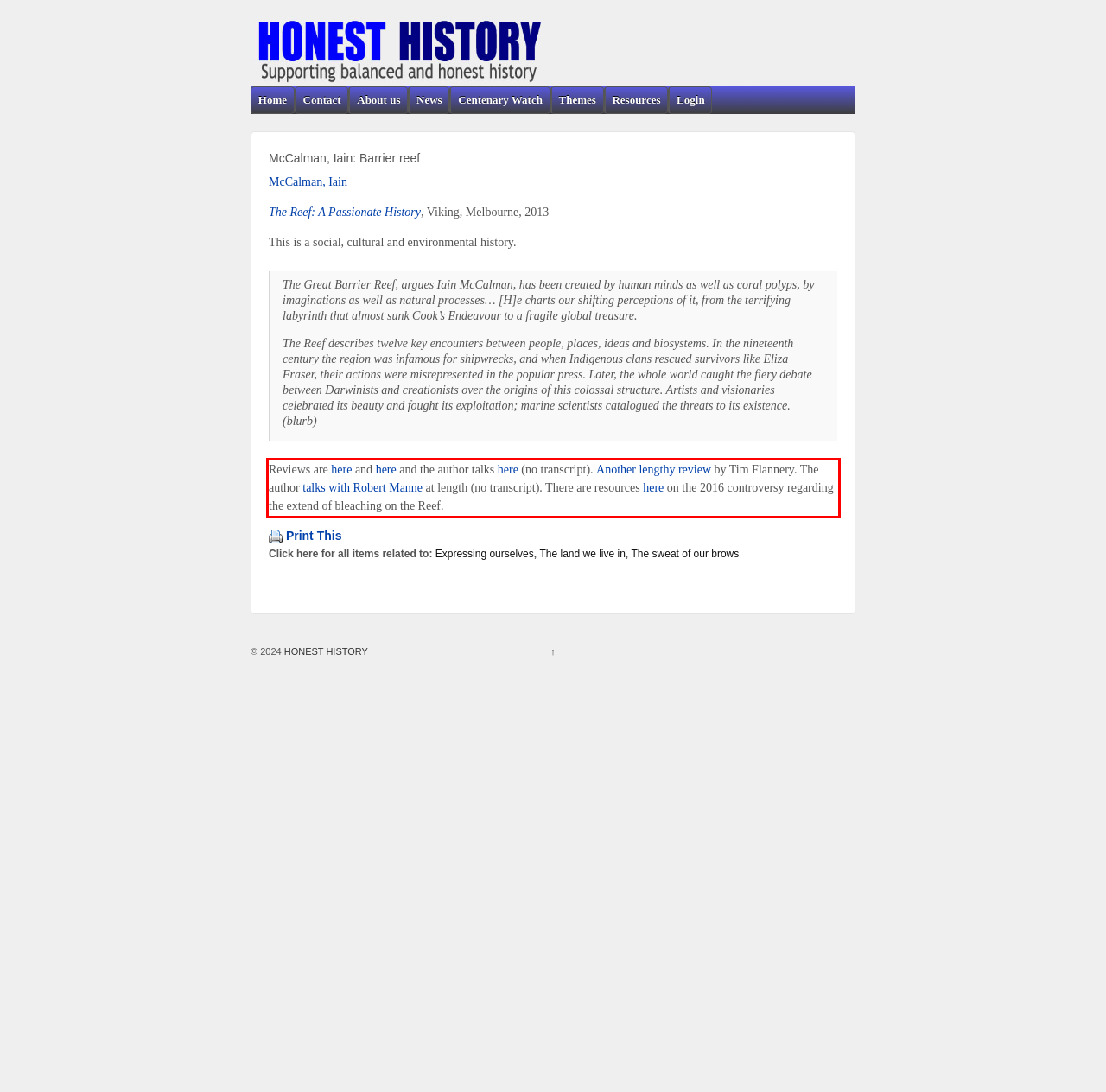Identify the red bounding box in the webpage screenshot and perform OCR to generate the text content enclosed.

Reviews are here and here and the author talks here (no transcript). Another lengthy review by Tim Flannery. The author talks with Robert Manne at length (no transcript). There are resources here on the 2016 controversy regarding the extend of bleaching on the Reef.